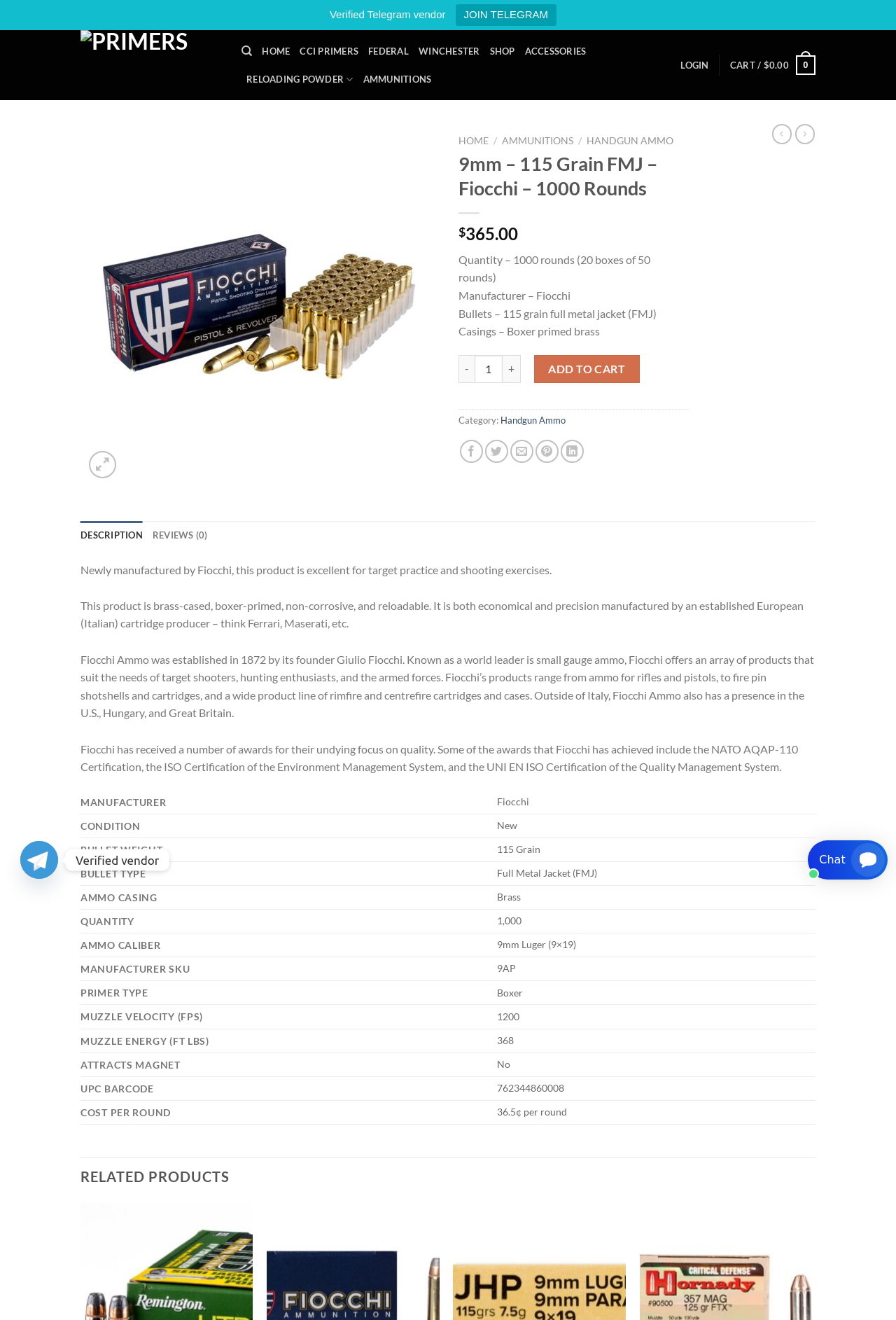Identify the bounding box coordinates of the area you need to click to perform the following instruction: "Click the 'ADD TO CART' button".

[0.596, 0.269, 0.714, 0.29]